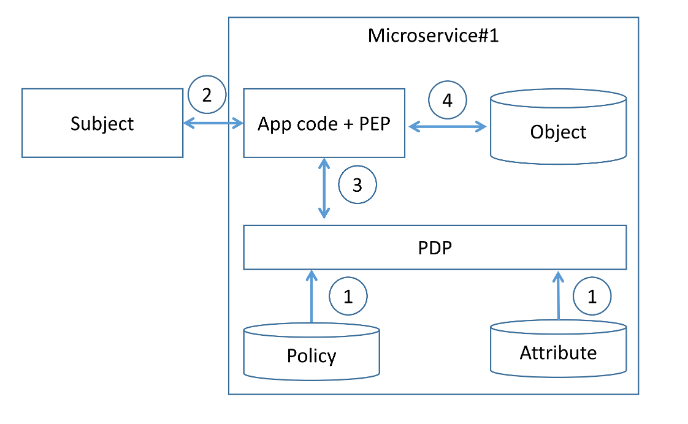Craft a detailed explanation of the image.

The diagram illustrates a decentralized pattern for implementing access control within a microservice architecture, specifically focusing on Microservice #1. Central to the design is the Policy Decision Point (PDP), which evaluates access control rules and attributes. 

The process begins with a **Subject** (such as a user or another system) initiating a request, represented by arrow 2. The request is directed to the **App code + PEP (Policy Enforcement Point)**, where the relevant authorization logic is executed. The PDP requires attributes and policy information, indicated by flows labeled 1, to make a decision.

The authorization process involves several key steps: 
- The App code receives the request and prepares the necessary context (step 3).
- Once the app code interacts with the PDP, a decision is rendered based on the defined policies and attributes, directing access to an **Object** (like a resource or data entity) as shown by arrow 4. 

This streamlined communication flow enhances security and compliance, allowing for efficient management of authorization at the microservice level.